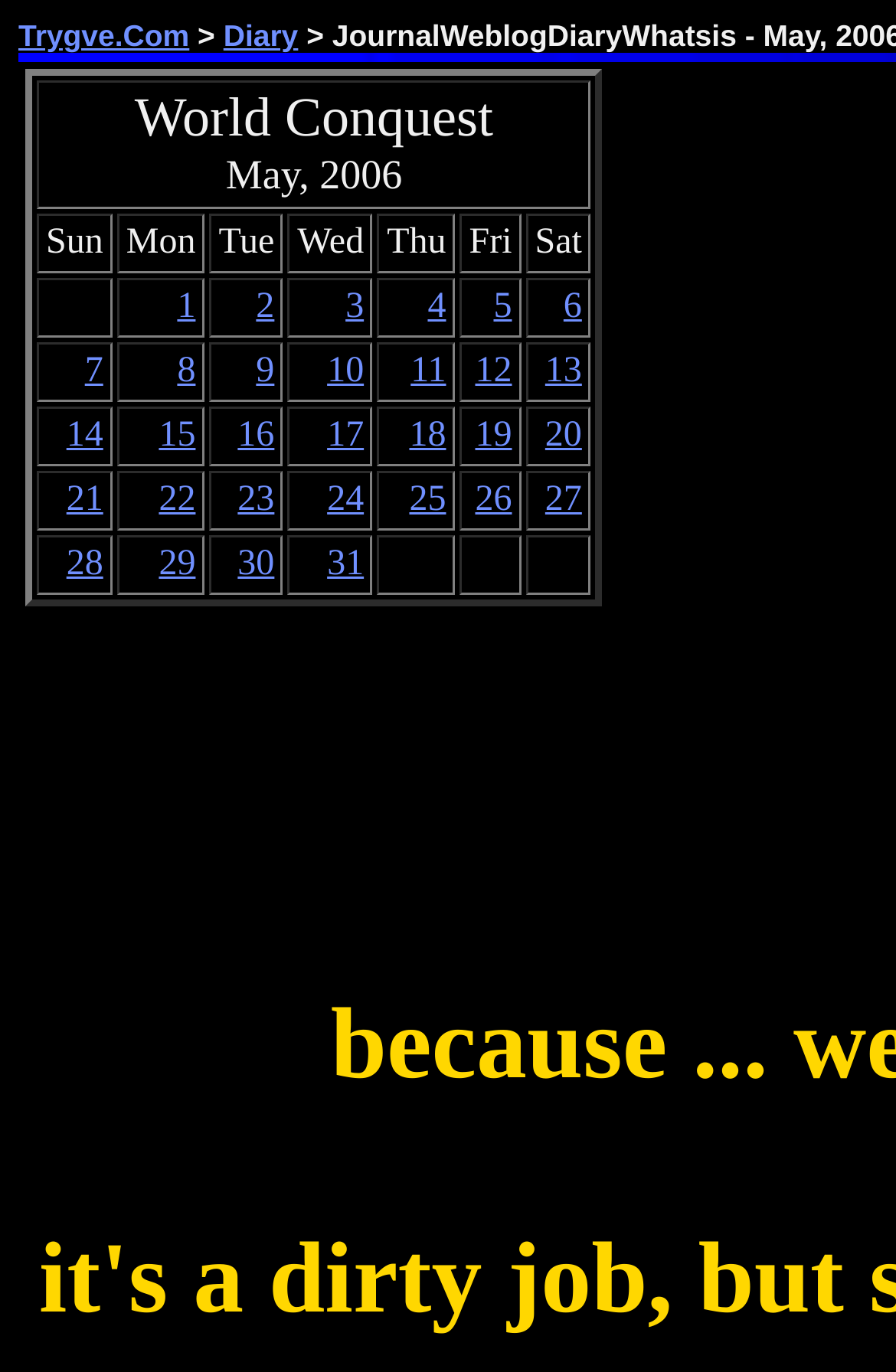Provide your answer to the question using just one word or phrase: What is the title of the diary section?

World Conquest May, 2006